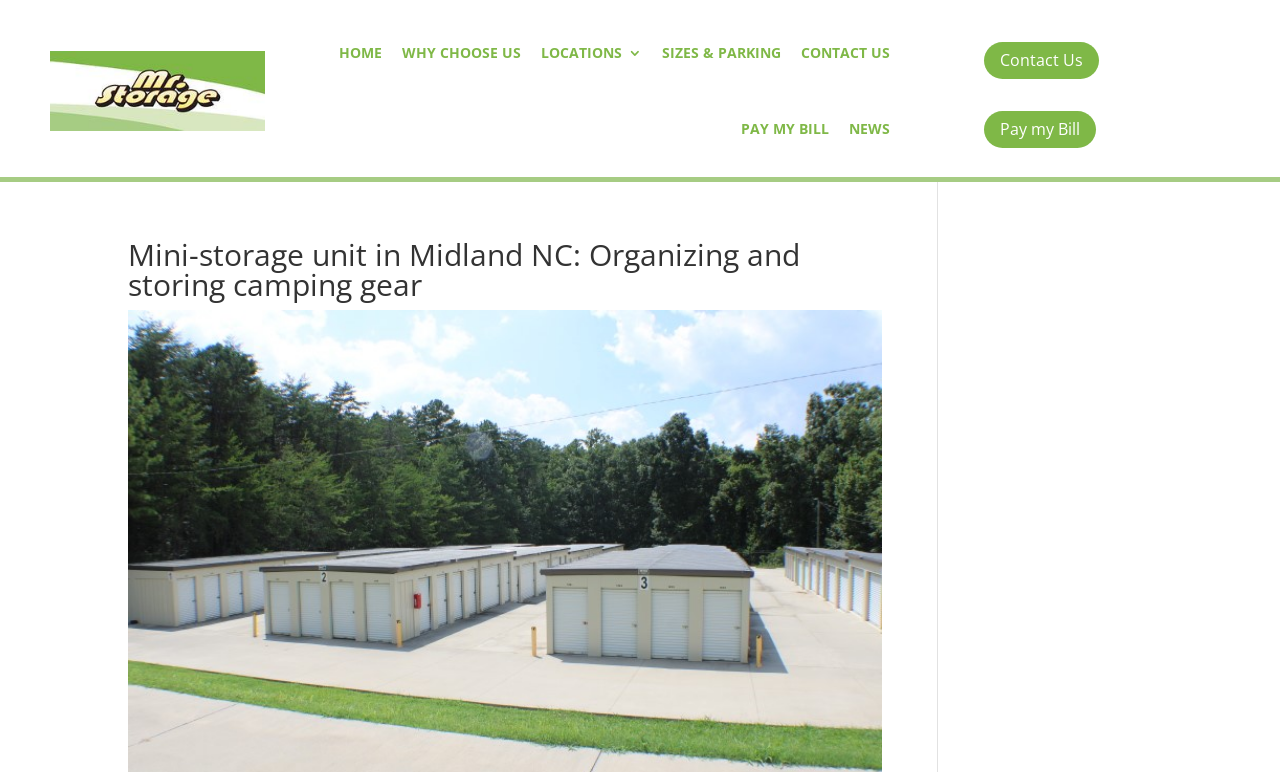Please identify the bounding box coordinates of the area that needs to be clicked to fulfill the following instruction: "learn about why choose us."

[0.314, 0.019, 0.407, 0.118]